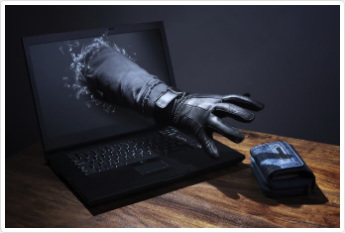Observe the image and answer the following question in detail: What is the hand reaching for?

The hand emerging from the laptop screen is reaching for a wallet placed beside the laptop, emphasizing the vulnerability of personal data and finances in the digital age.